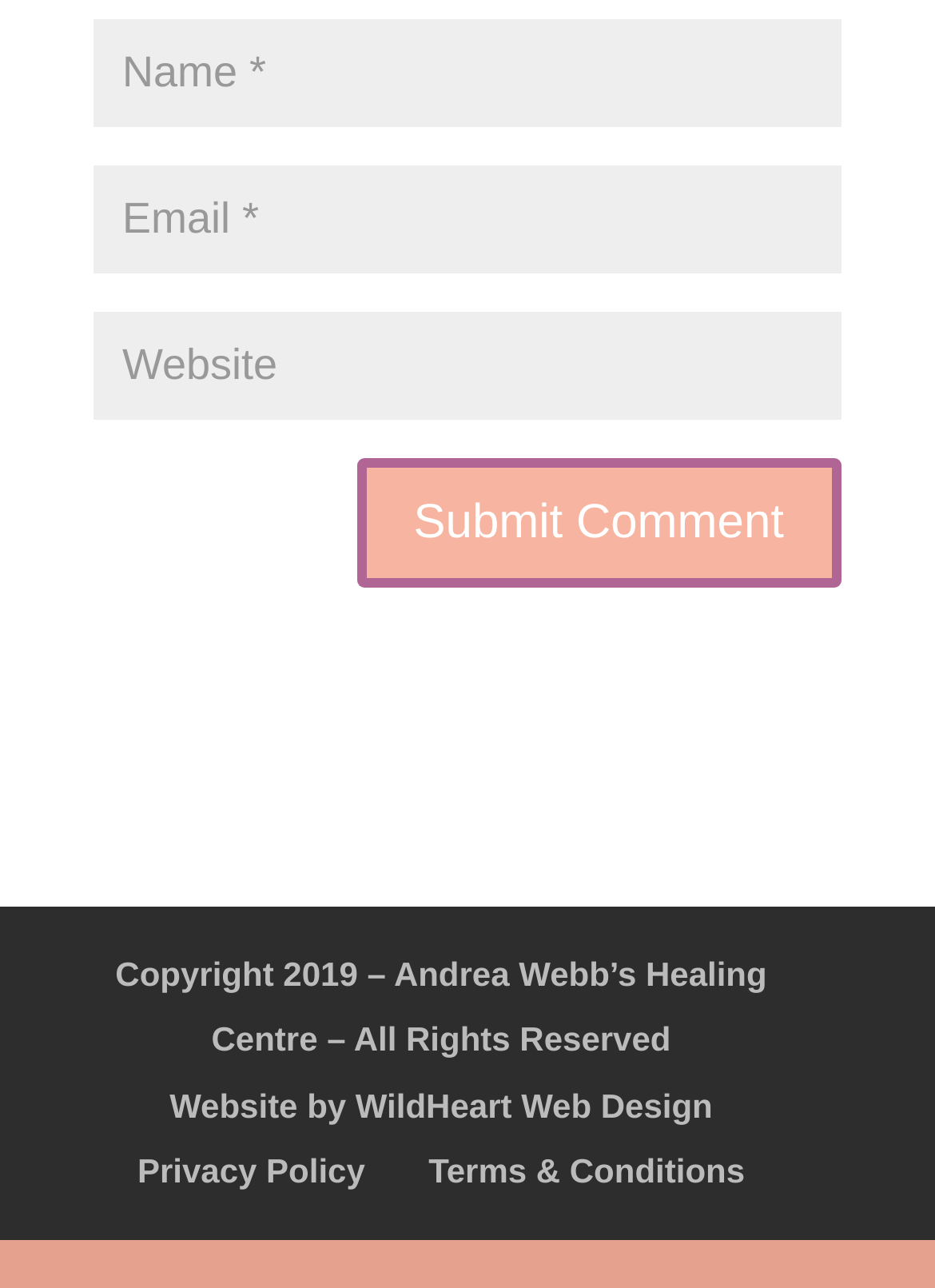Locate the bounding box coordinates of the element to click to perform the following action: 'Enter your name'. The coordinates should be given as four float values between 0 and 1, in the form of [left, top, right, bottom].

[0.1, 0.015, 0.9, 0.099]